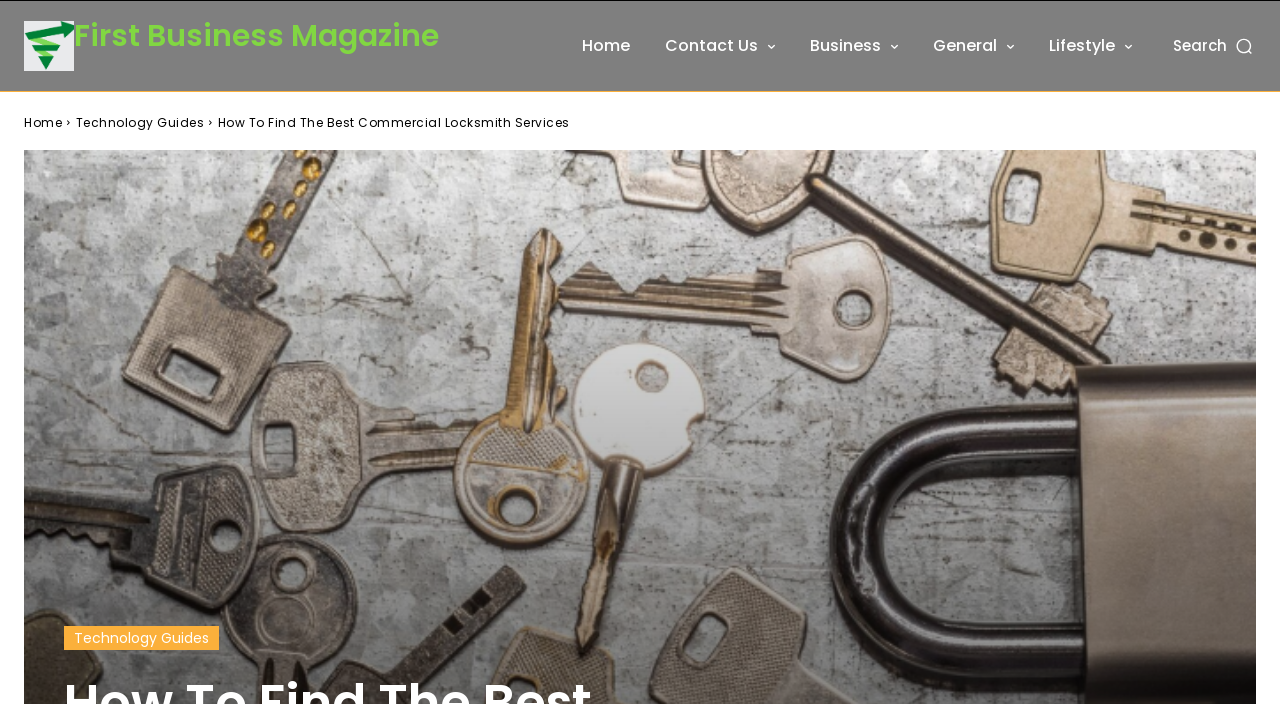Find the bounding box coordinates for the HTML element described in this sentence: "Technology Guides". Provide the coordinates as four float numbers between 0 and 1, in the format [left, top, right, bottom].

[0.05, 0.889, 0.171, 0.923]